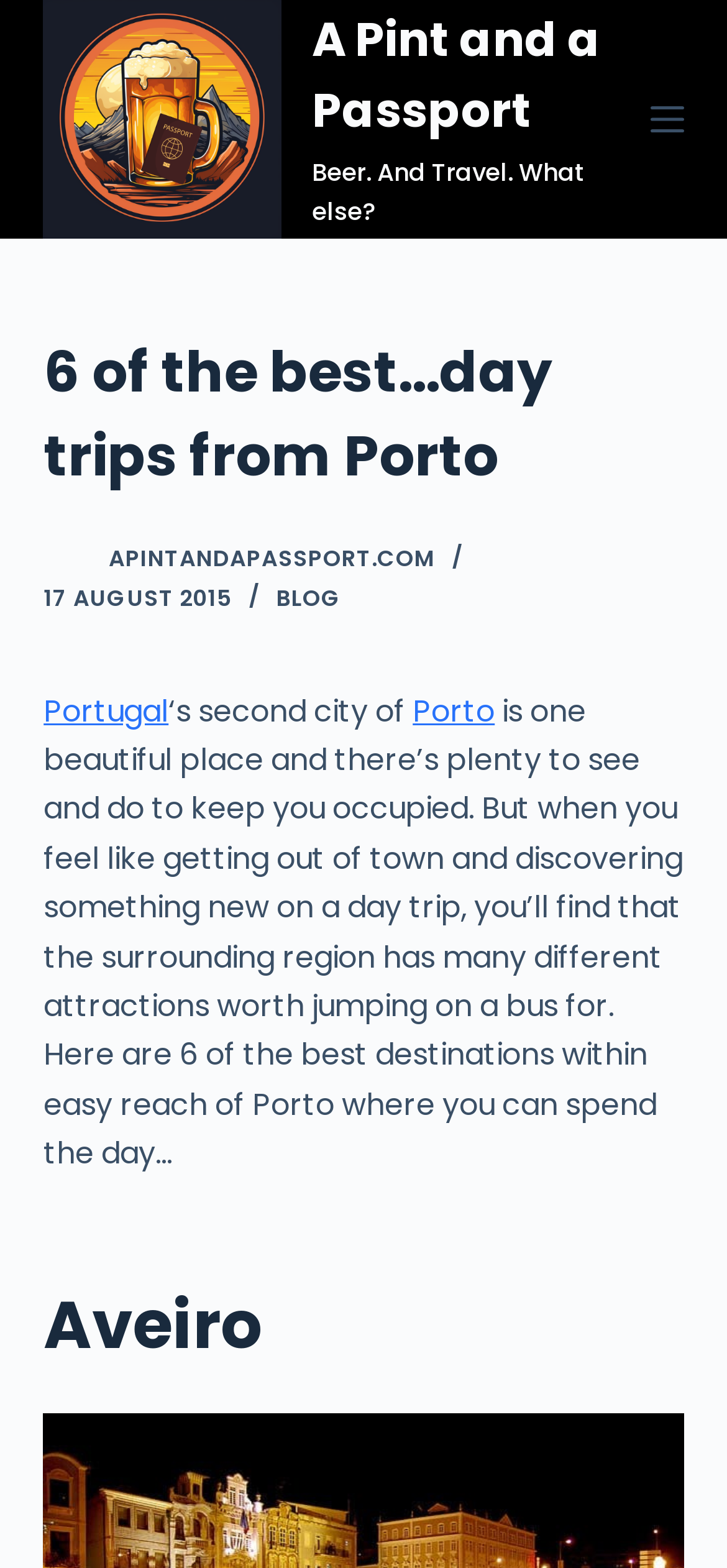Based on what you see in the screenshot, provide a thorough answer to this question: What is the date of the blog post?

The date of the blog post can be found in the middle of the webpage, below the heading '6 of the best…day trips from Porto', where it says '17 AUGUST 2015'.